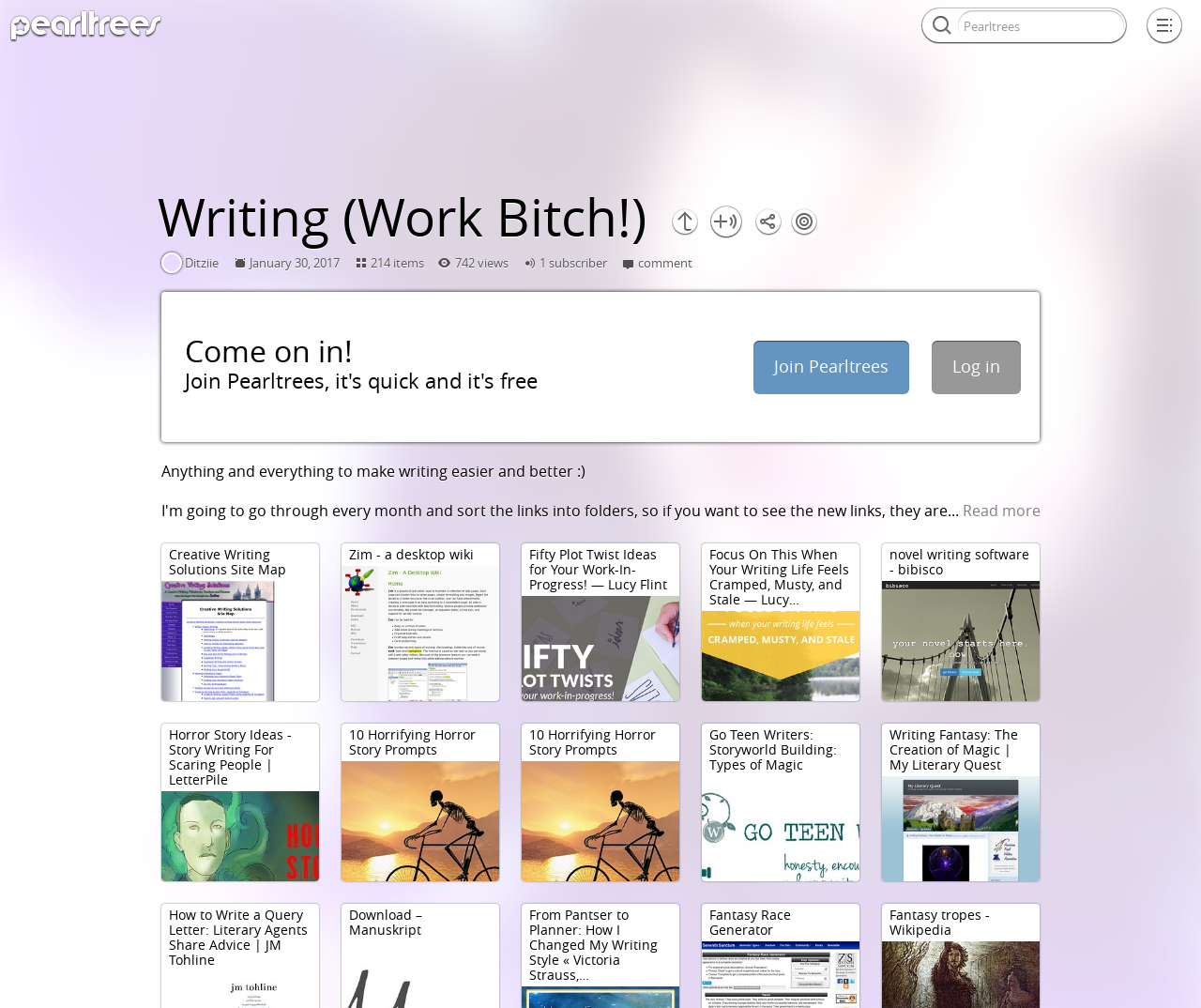Please analyze the image and give a detailed answer to the question:
What is the name of the website?

I determined the answer by looking at the root element 'Writing (Work Bitch!) | Pearltrees' which indicates that the website is Pearltrees.